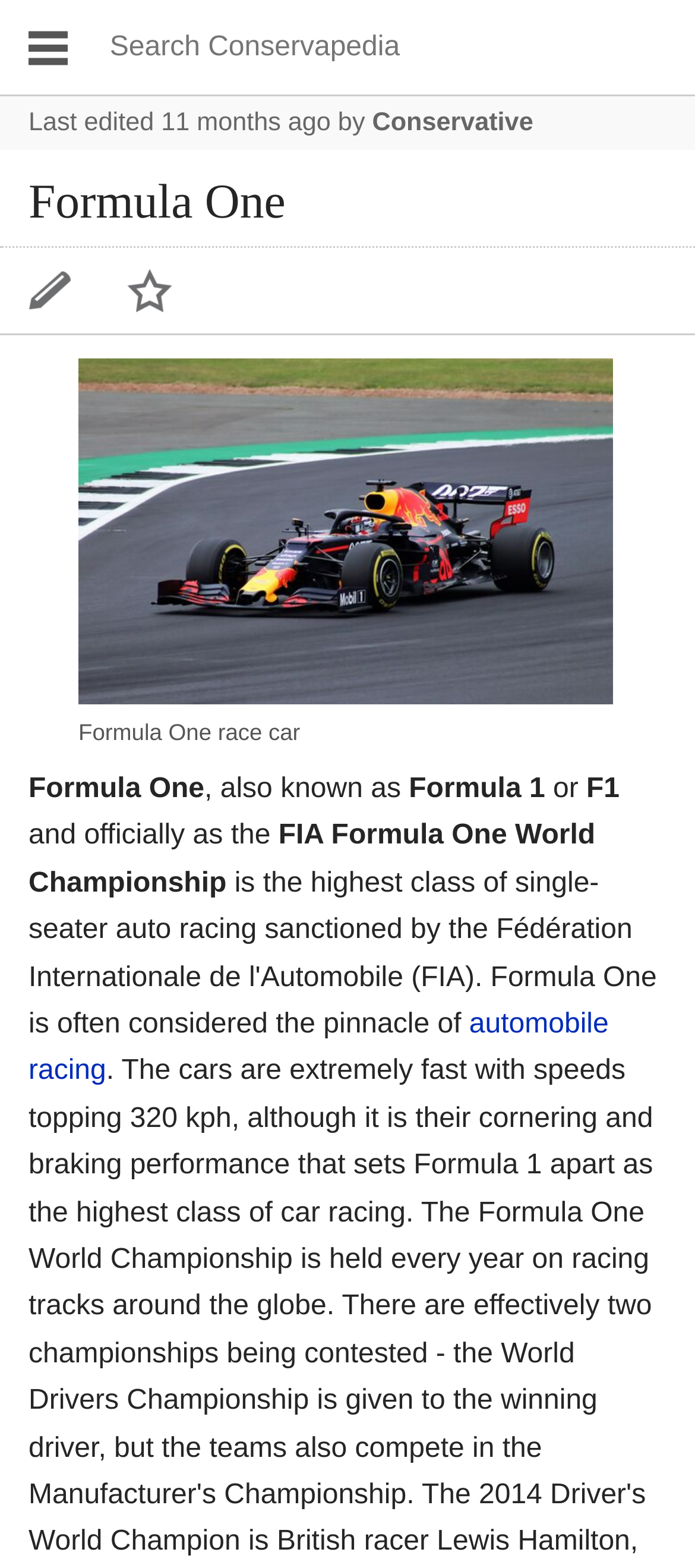What is the name of the racing championship? Please answer the question using a single word or phrase based on the image.

FIA Formula One World Championship